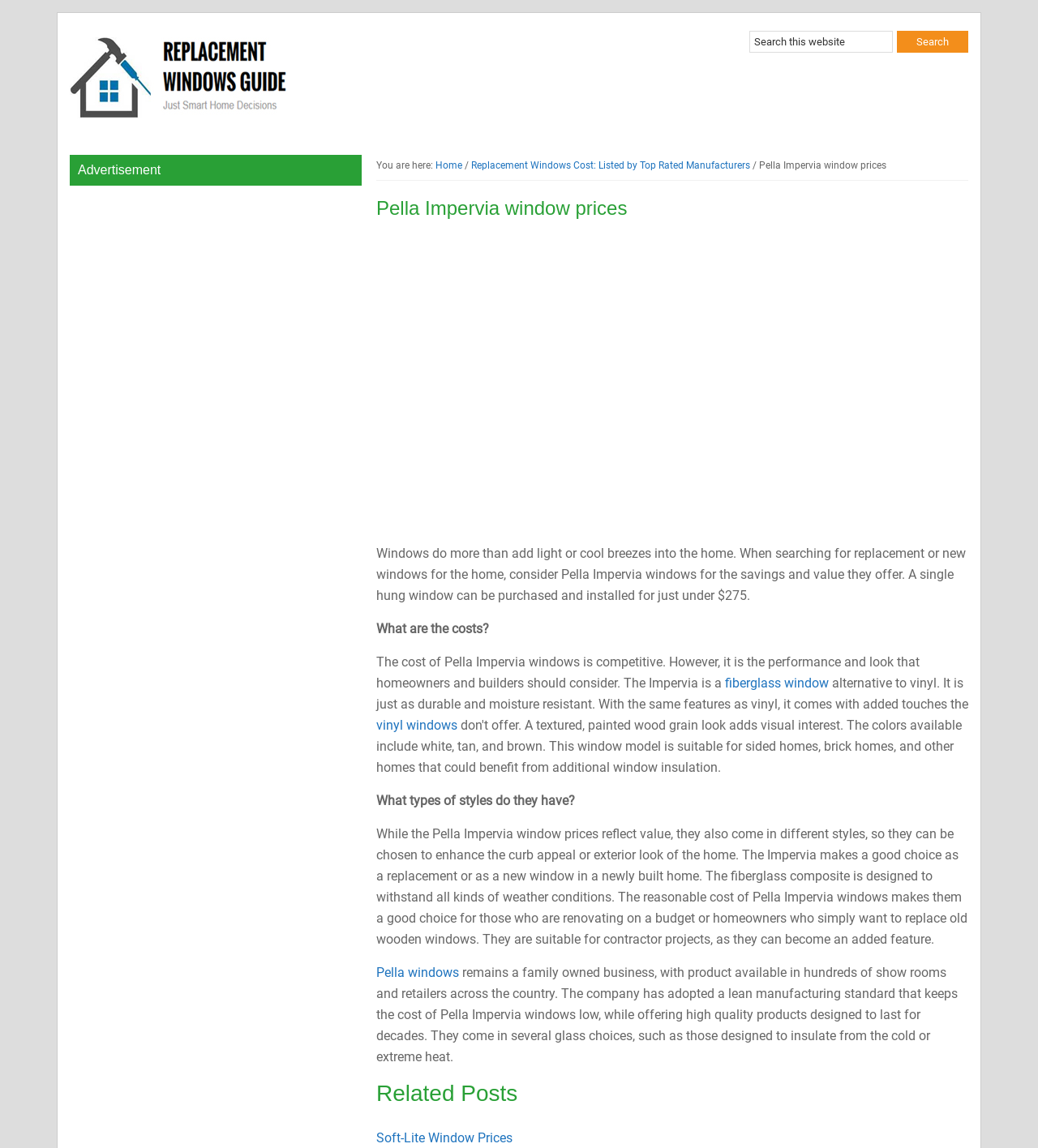With reference to the image, please provide a detailed answer to the following question: What is the alternative to vinyl windows?

The webpage mentions that the Impervia is a fiberglass window alternative to vinyl, which provides the answer.